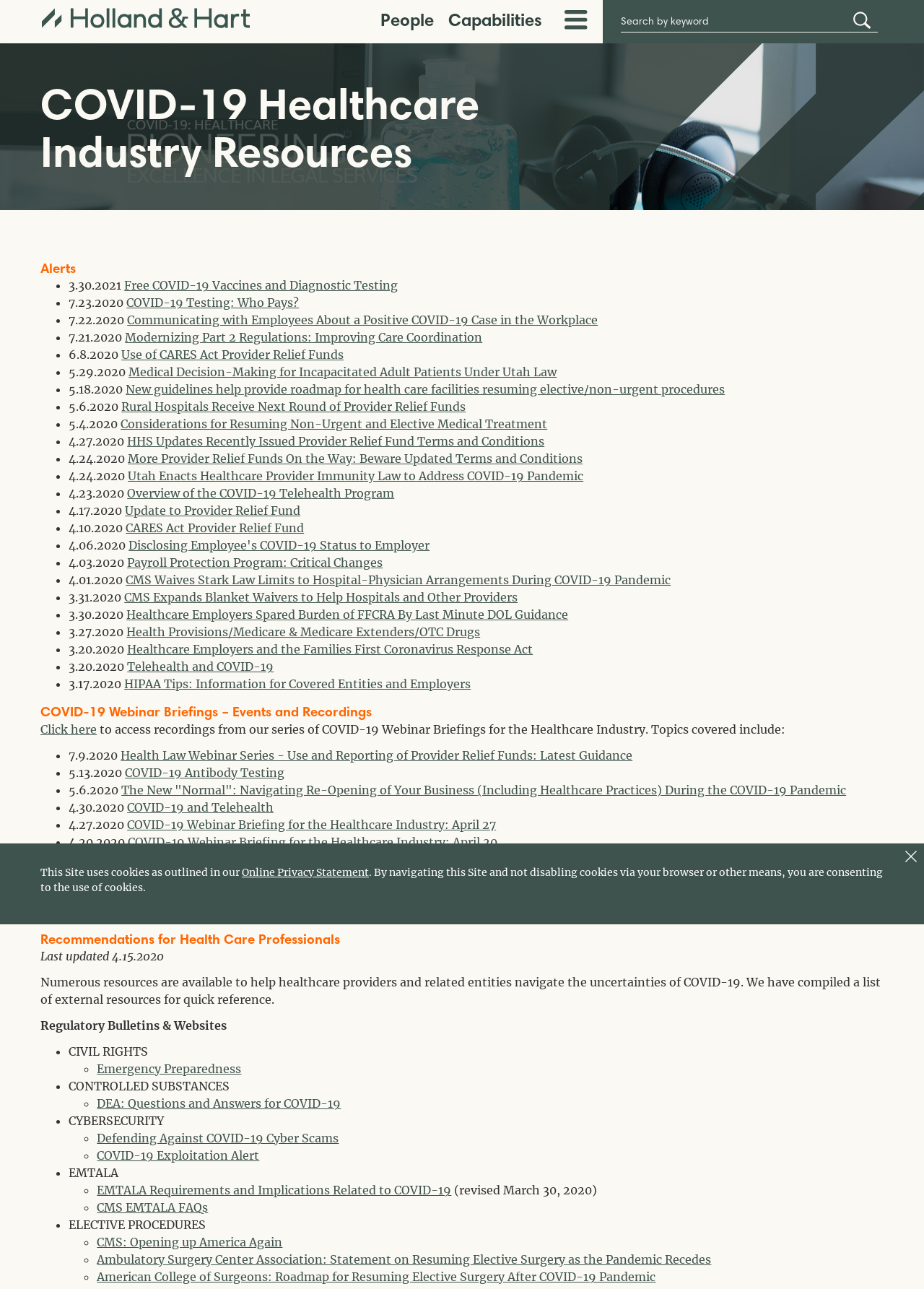What is the name of the law firm?
Kindly offer a detailed explanation using the data available in the image.

The name of the law firm can be found in the top-left corner of the webpage, where the logo is located. The text 'HOLLAND & HART LLP LOGO' is an image, and it is likely that the logo represents the law firm's name.